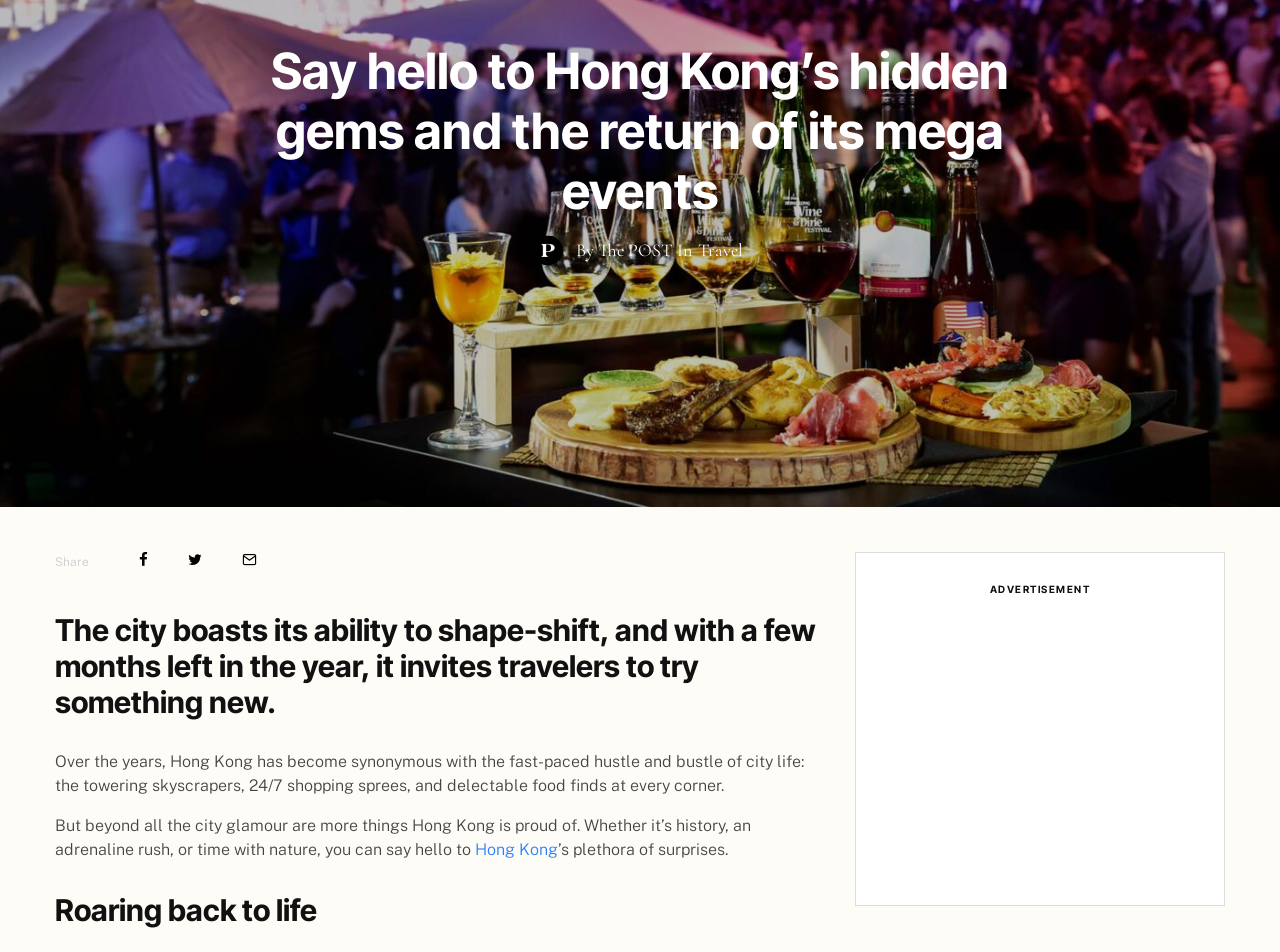Determine the bounding box for the described HTML element: "Hong Kong". Ensure the coordinates are four float numbers between 0 and 1 in the format [left, top, right, bottom].

[0.371, 0.882, 0.436, 0.902]